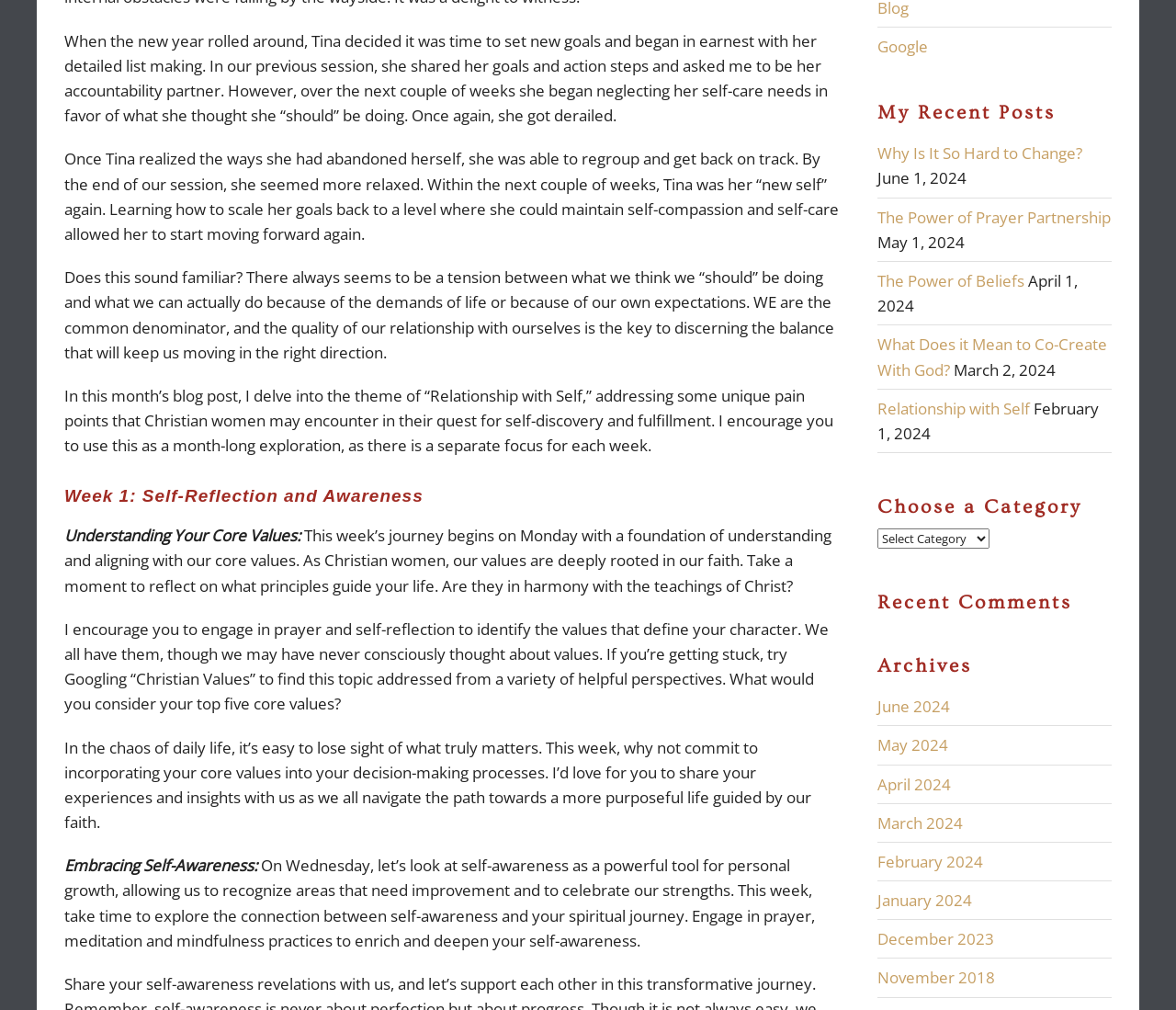Locate the bounding box coordinates for the element described below: "The Power of Prayer Partnership". The coordinates must be four float values between 0 and 1, formatted as [left, top, right, bottom].

[0.746, 0.204, 0.945, 0.225]